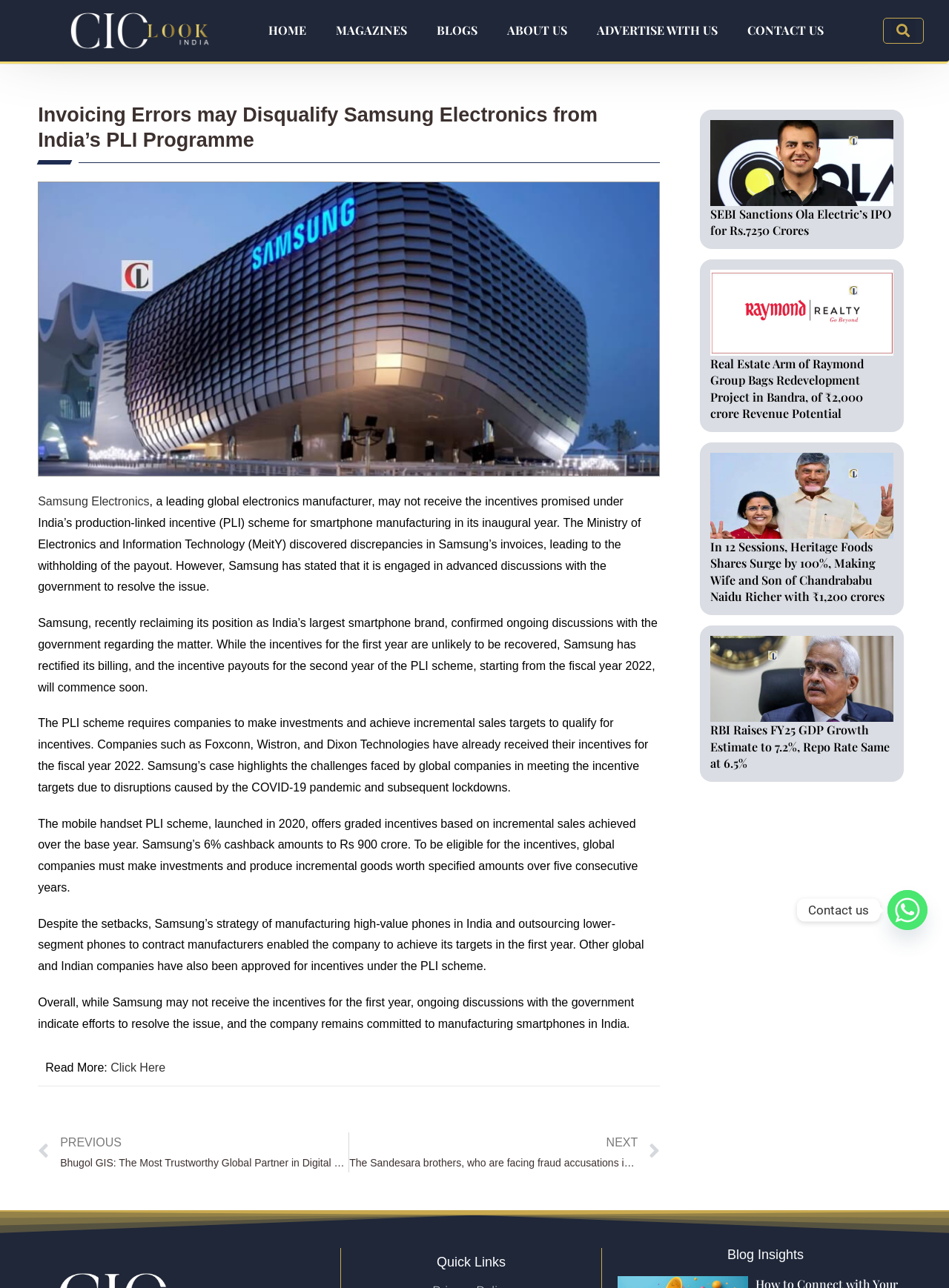Could you specify the bounding box coordinates for the clickable section to complete the following instruction: "View the article about Ola Electric"?

[0.749, 0.093, 0.941, 0.16]